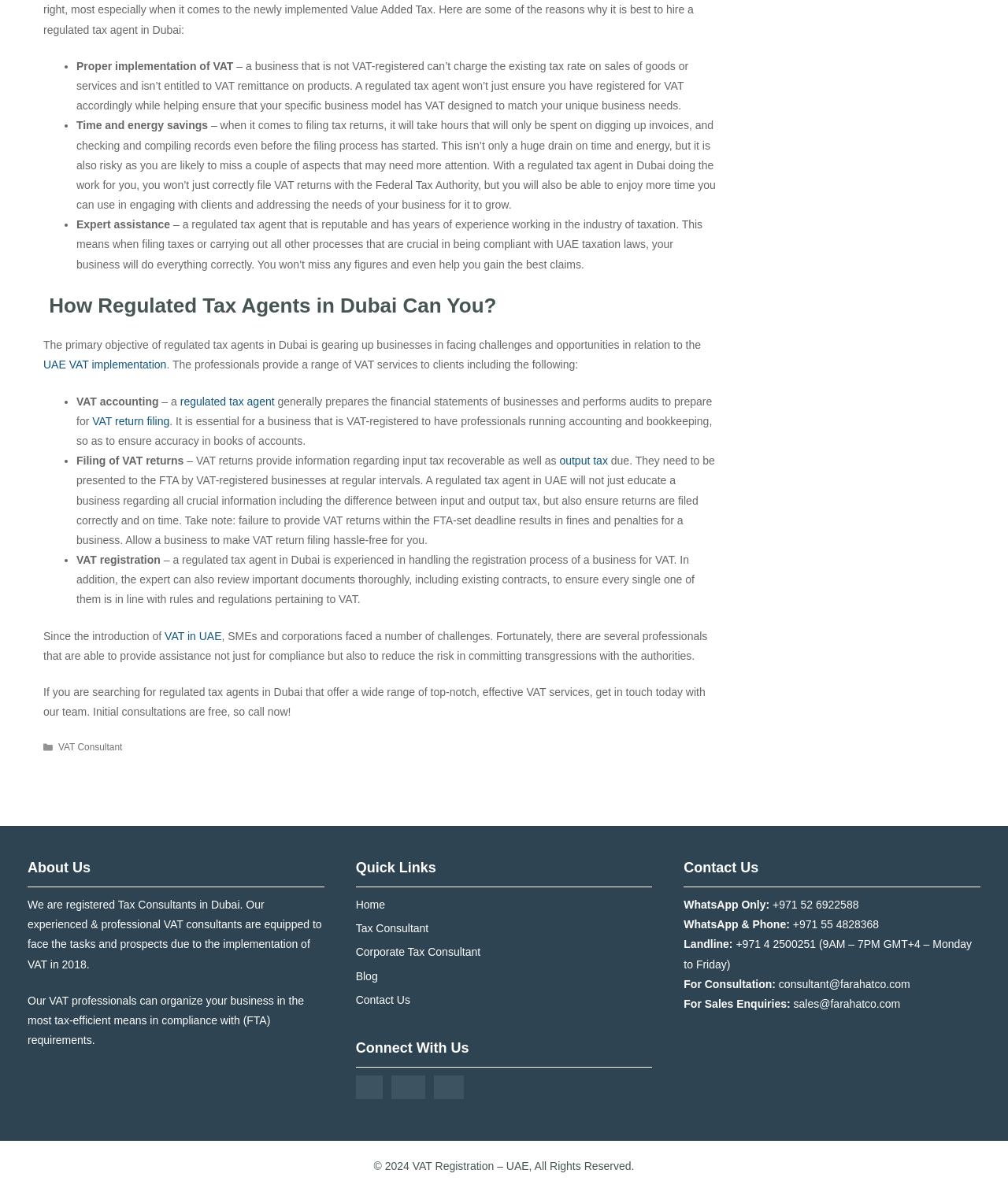Pinpoint the bounding box coordinates of the clickable area necessary to execute the following instruction: "Learn more about VAT in UAE". The coordinates should be given as four float numbers between 0 and 1, namely [left, top, right, bottom].

[0.163, 0.528, 0.22, 0.539]